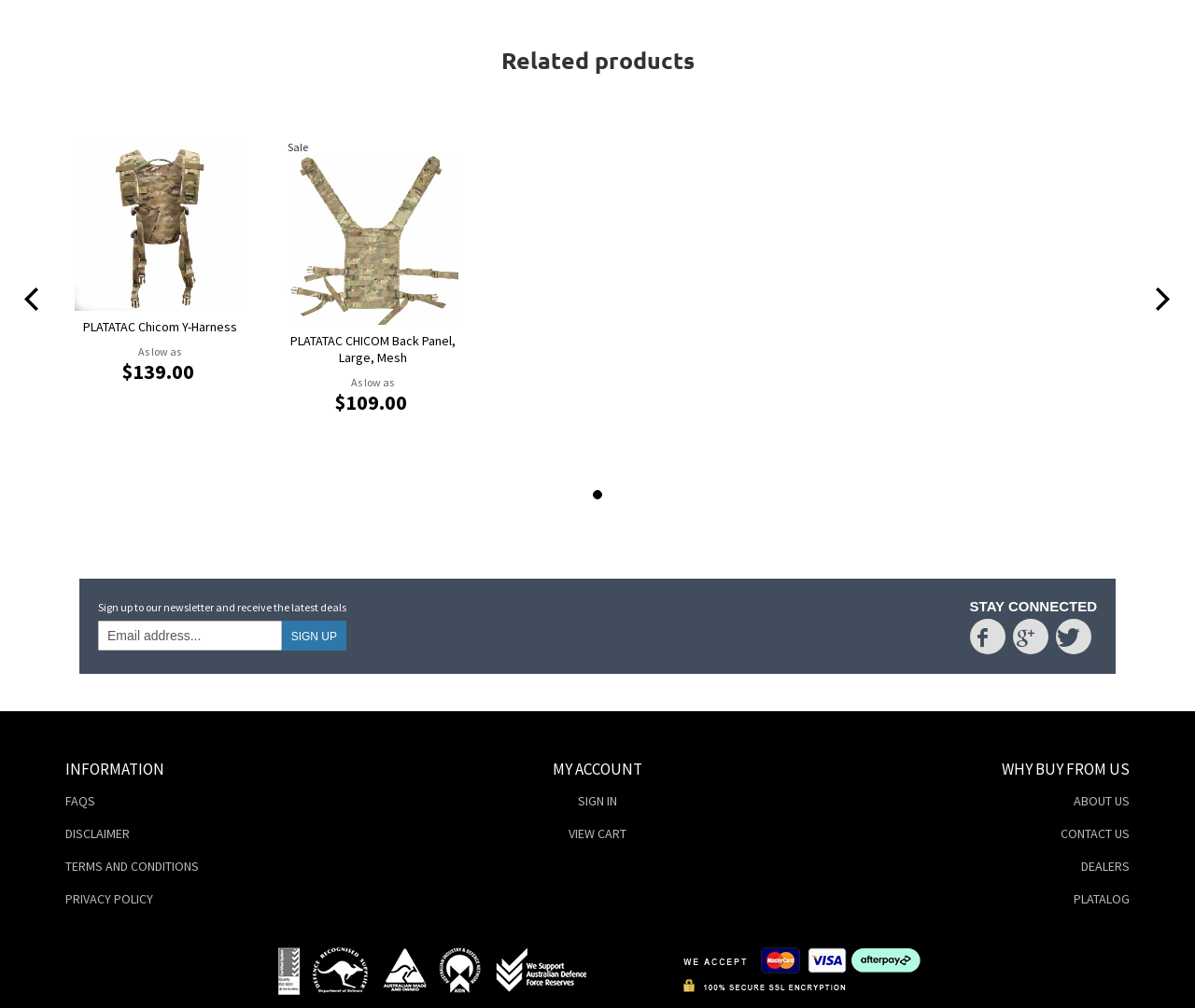What is the last link in the 'INFORMATION' section?
Using the information presented in the image, please offer a detailed response to the question.

The last link in the 'INFORMATION' section is 'PRIVACY POLICY' because it is the last link in the section, which starts with 'FAQS' and ends with 'PRIVACY POLICY', and it is a common link found in the information or footer section of a website.